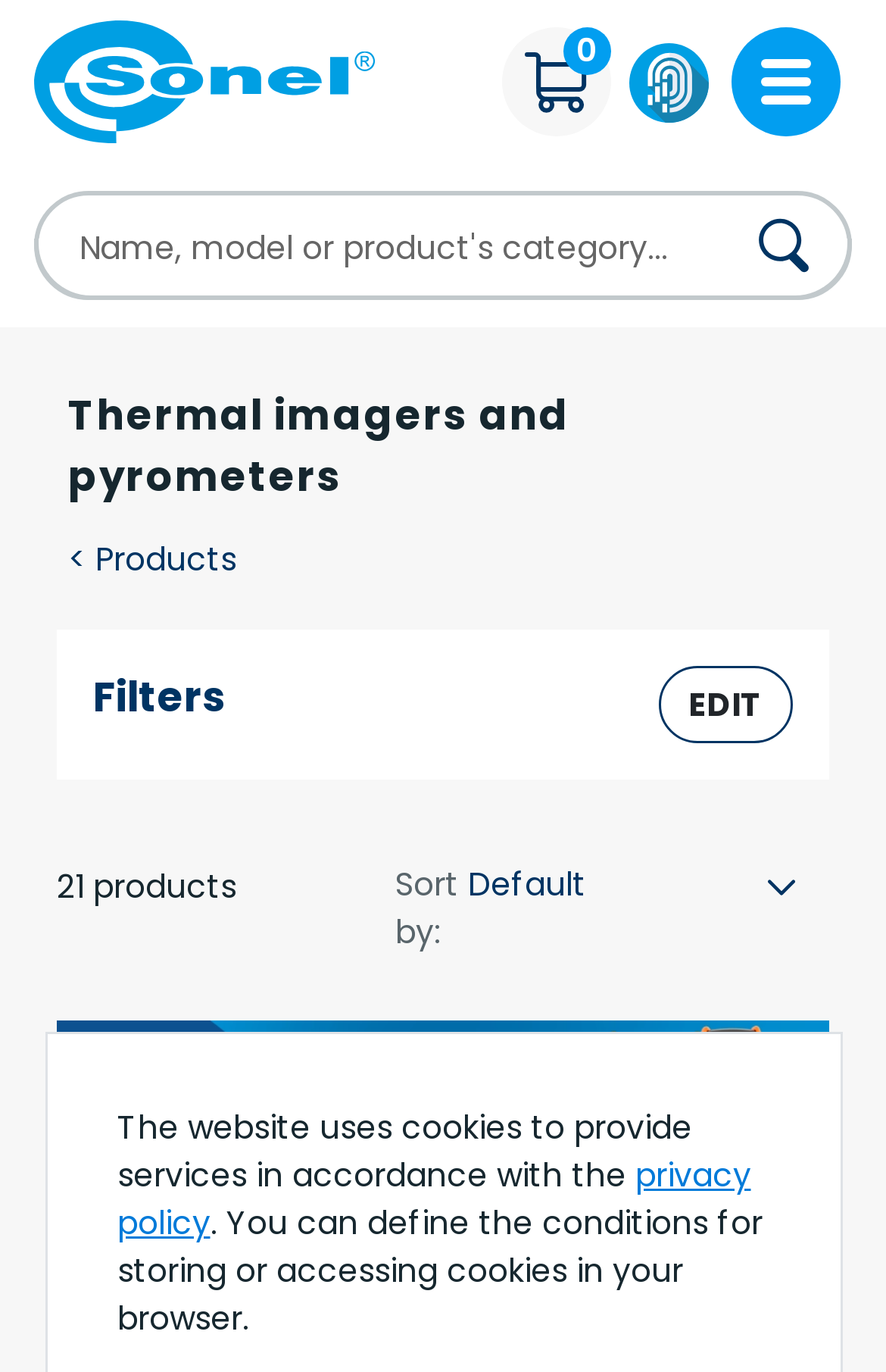Use a single word or phrase to answer the following:
What is the purpose of the button with the 'EDIT' text?

To edit filters